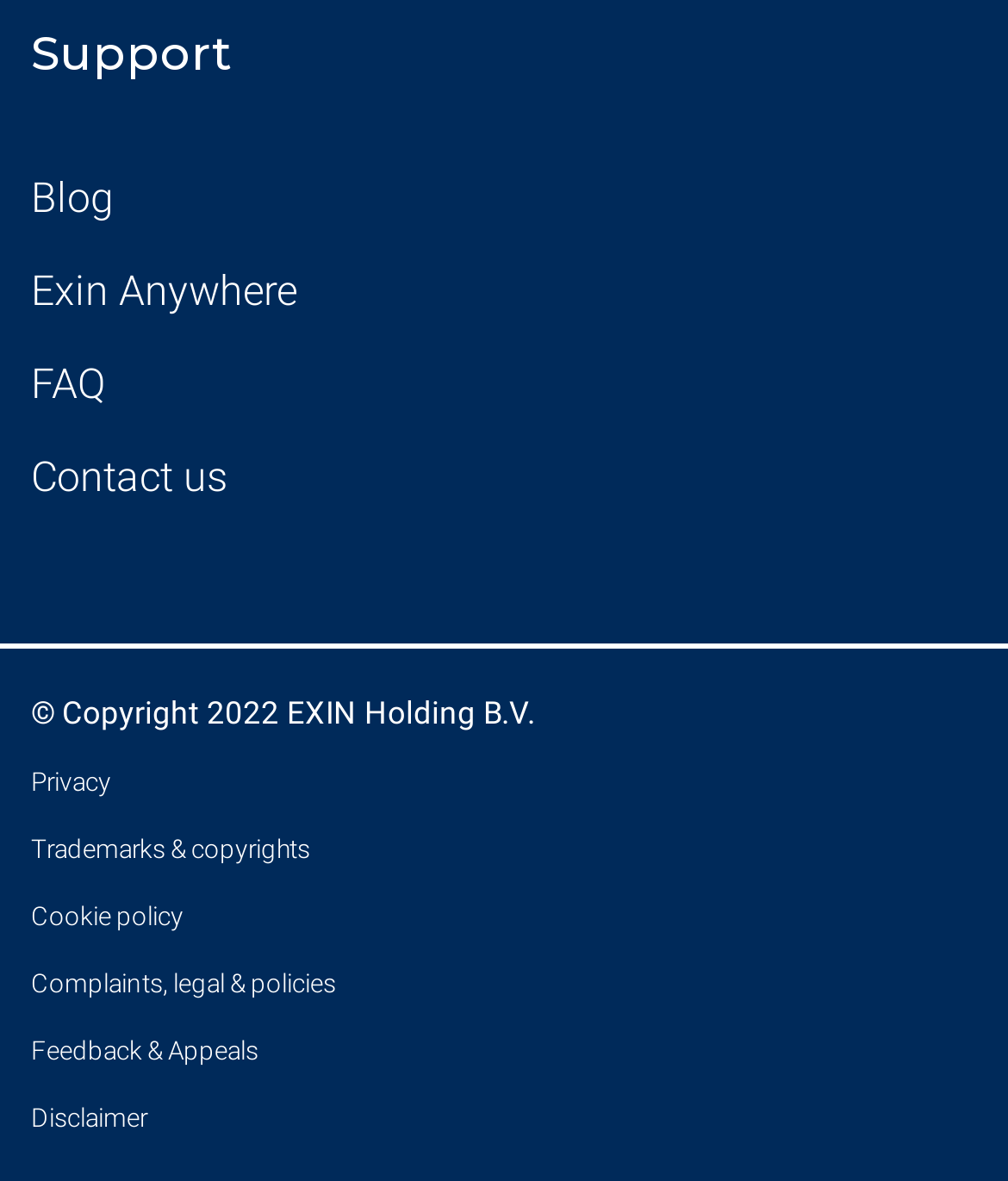Use a single word or phrase to answer the question: What is the first link in the support section?

Blog